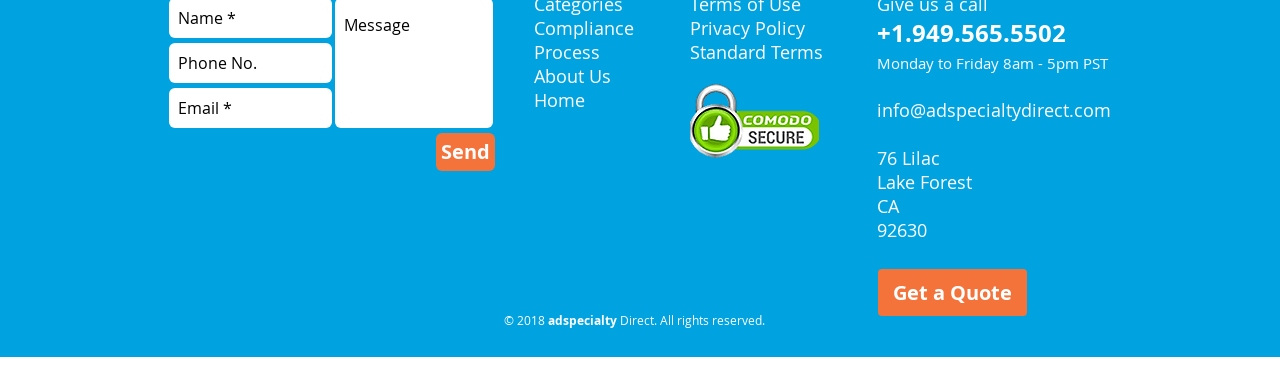Use a single word or phrase to answer the following:
What is the copyright year of the website?

2018